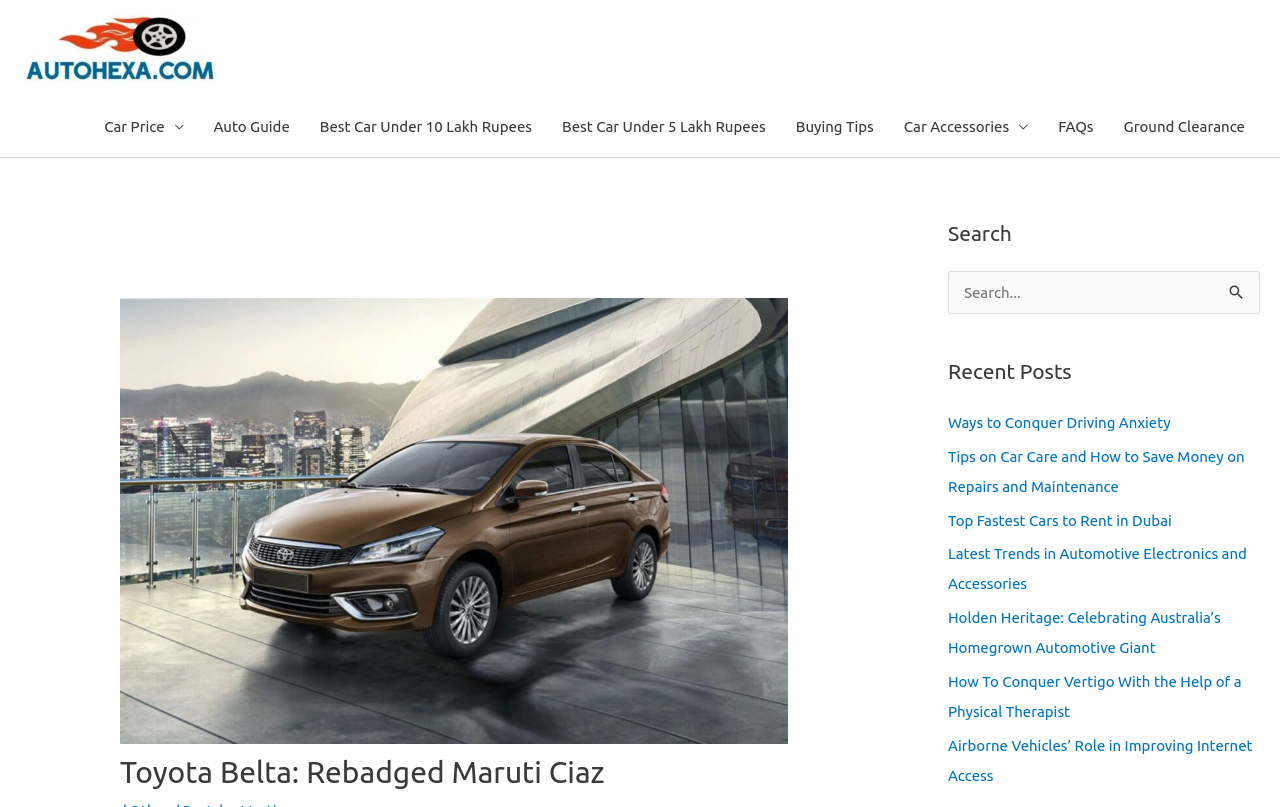Pinpoint the bounding box coordinates of the clickable element needed to complete the instruction: "Read about ways to conquer driving anxiety". The coordinates should be provided as four float numbers between 0 and 1: [left, top, right, bottom].

[0.741, 0.513, 0.915, 0.534]